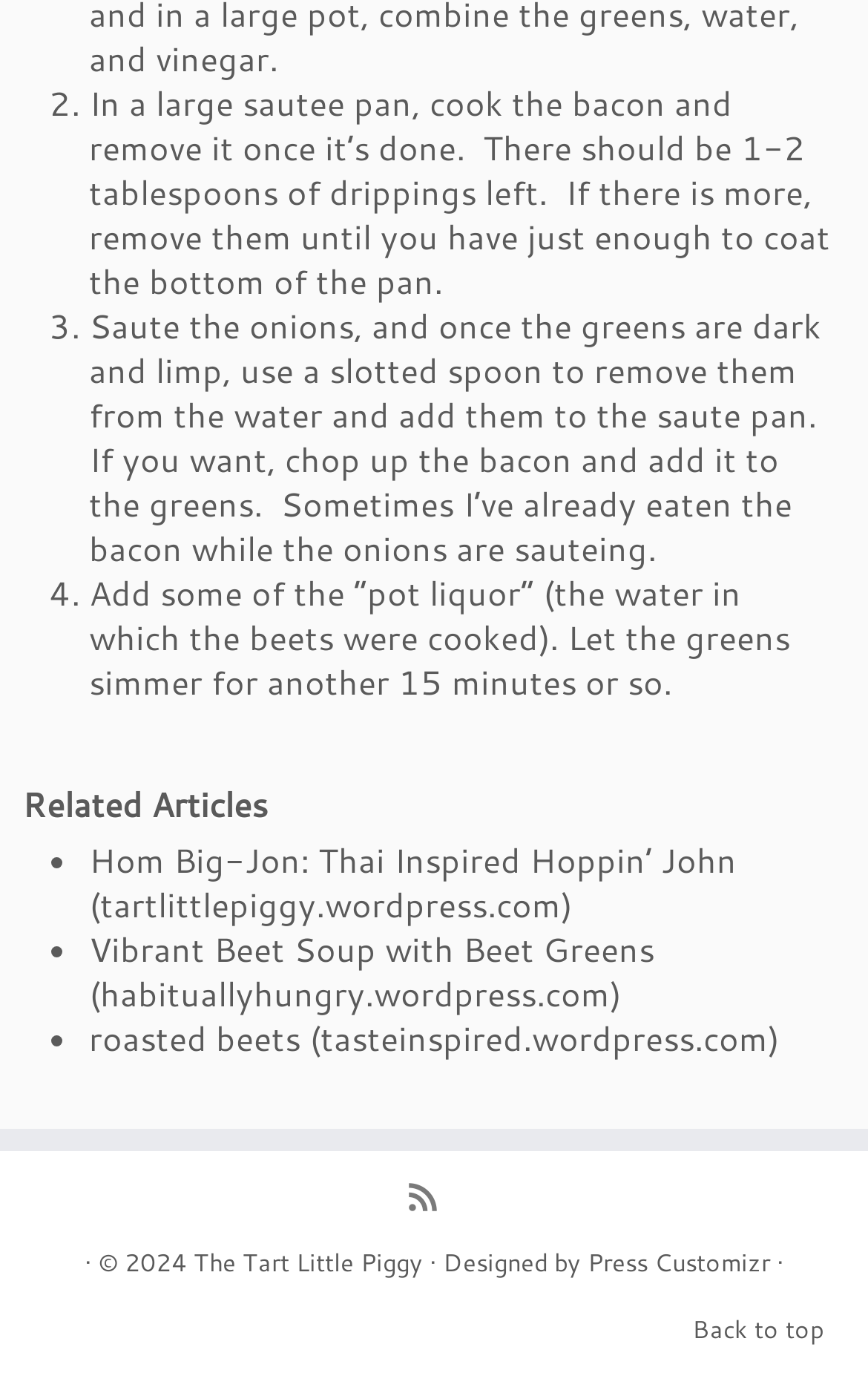Locate the bounding box coordinates of the element to click to perform the following action: 'Check the copyright information'. The coordinates should be given as four float values between 0 and 1, in the form of [left, top, right, bottom].

[0.097, 0.892, 0.223, 0.917]